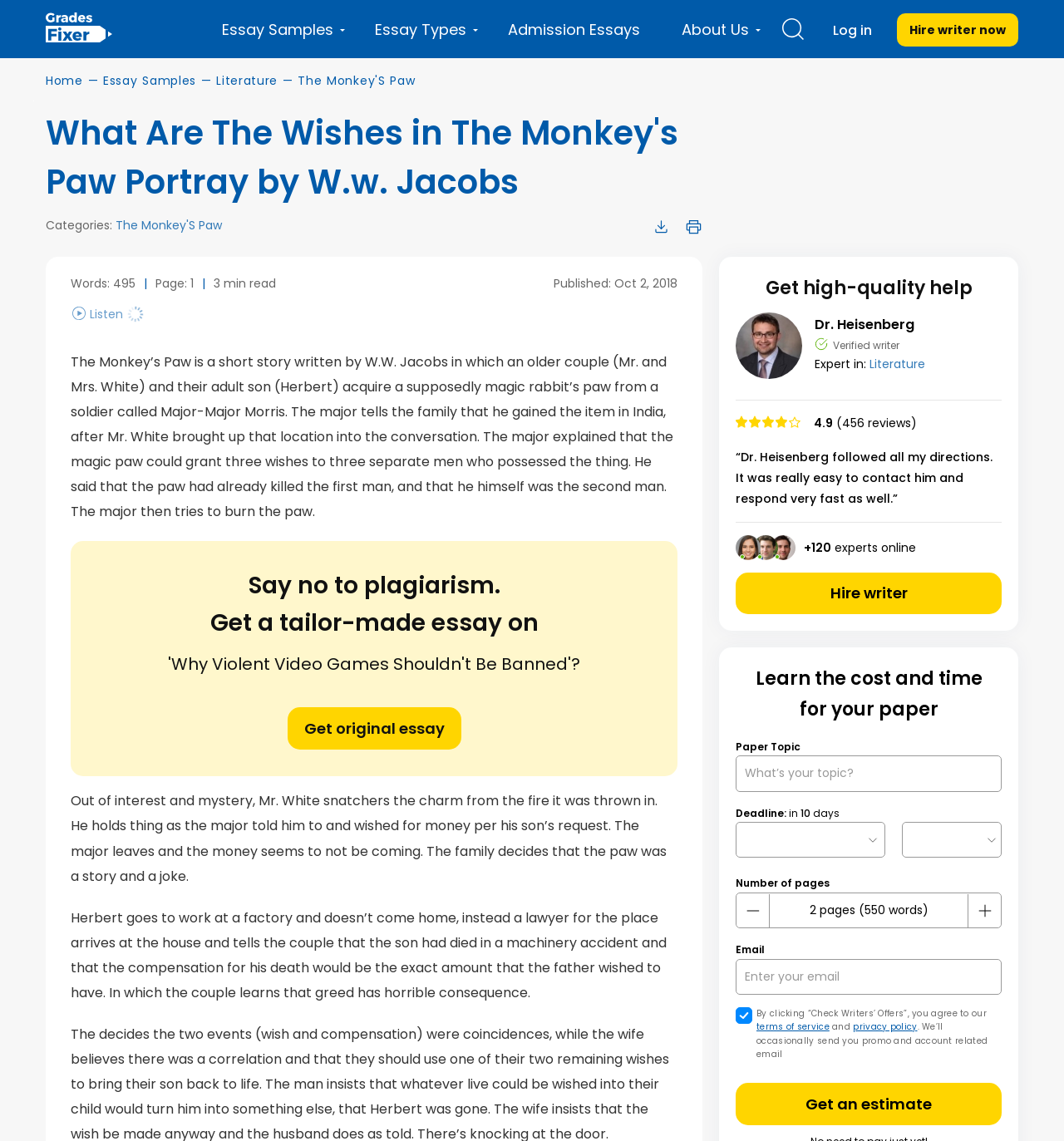Identify the bounding box coordinates of the clickable region to carry out the given instruction: "Select the number of pages".

[0.723, 0.783, 0.909, 0.813]